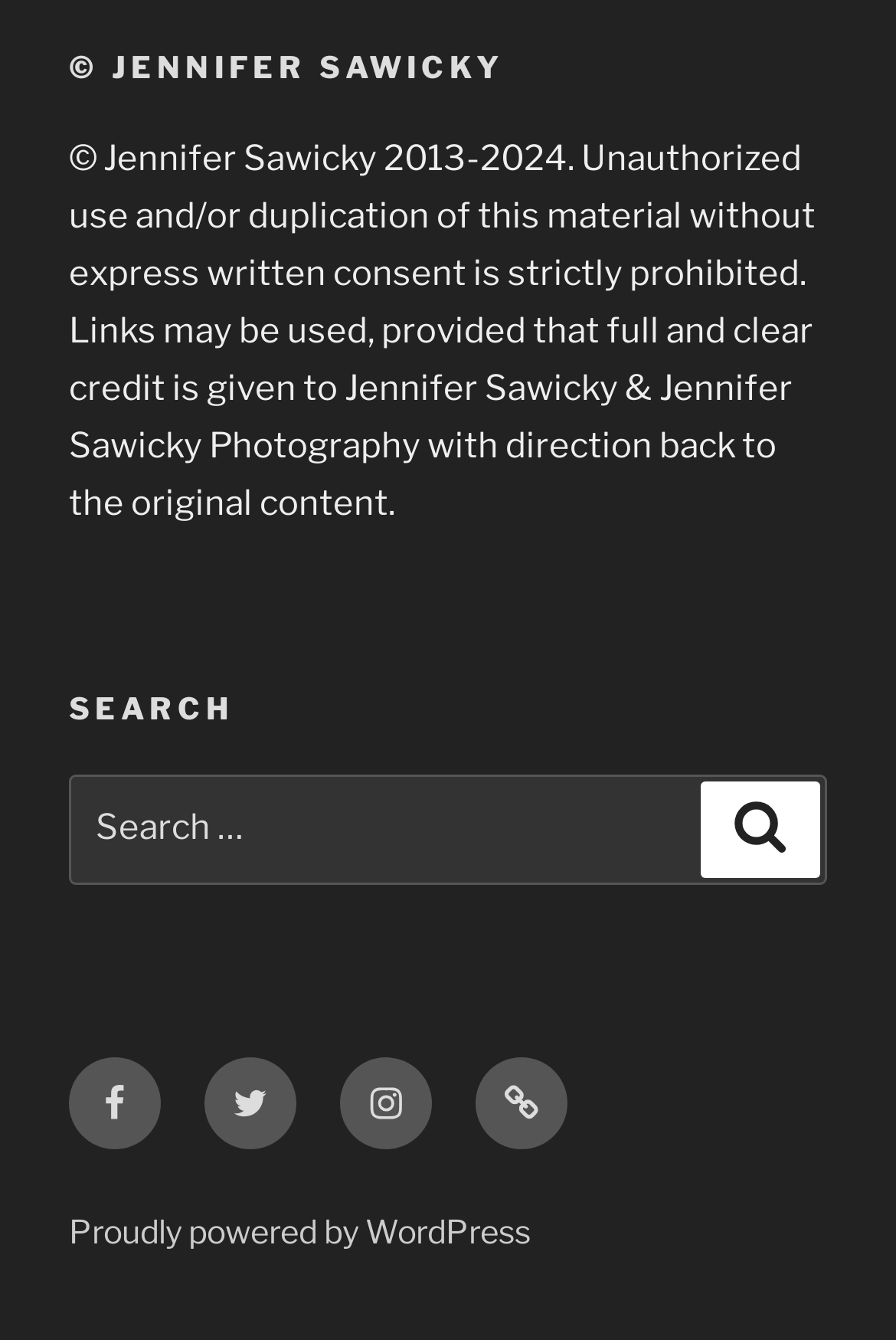Please analyze the image and give a detailed answer to the question:
What is the copyright information of the website?

The copyright information is located at the top of the webpage, stating '© Jennifer Sawicky 2013-2024. Unauthorized use and/or duplication of this material without express written consent is strictly prohibited.' This indicates that the website content is owned by Jennifer Sawicky and is protected by copyright from 2013 to 2024.